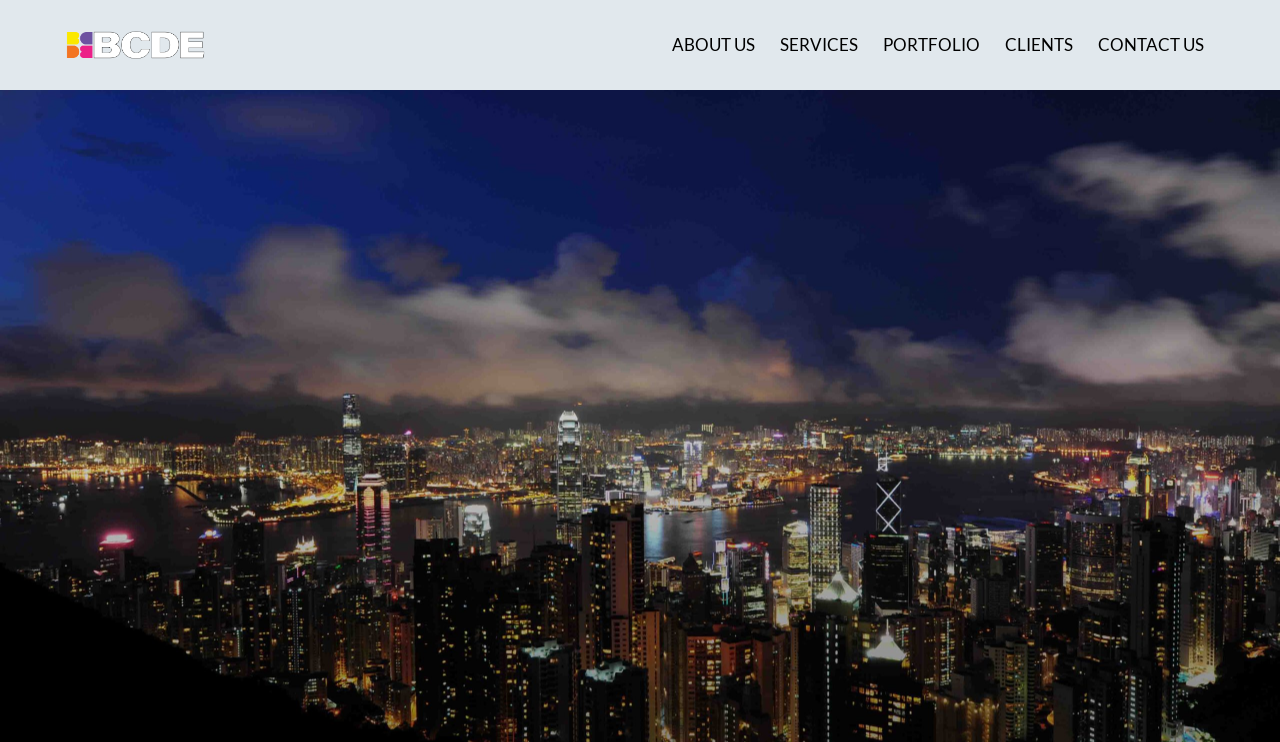Provide the bounding box coordinates for the UI element described in this sentence: "About Us". The coordinates should be four float values between 0 and 1, i.e., [left, top, right, bottom].

[0.515, 0.0, 0.599, 0.121]